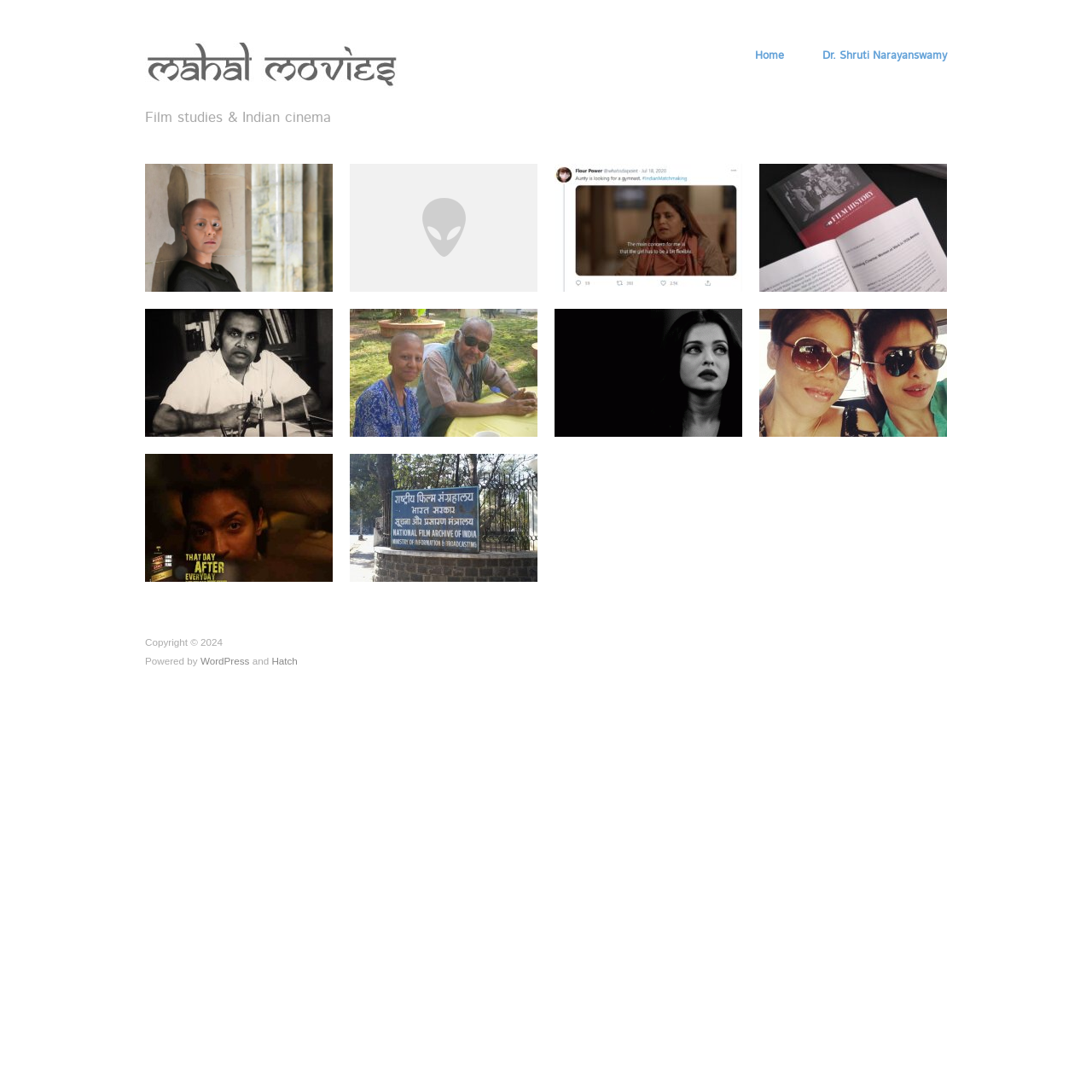Given the element description, predict the bounding box coordinates in the format (top-left x, top-left y, bottom-right x, bottom-right y), using floating point numbers between 0 and 1: Publication alert!

[0.764, 0.237, 0.867, 0.267]